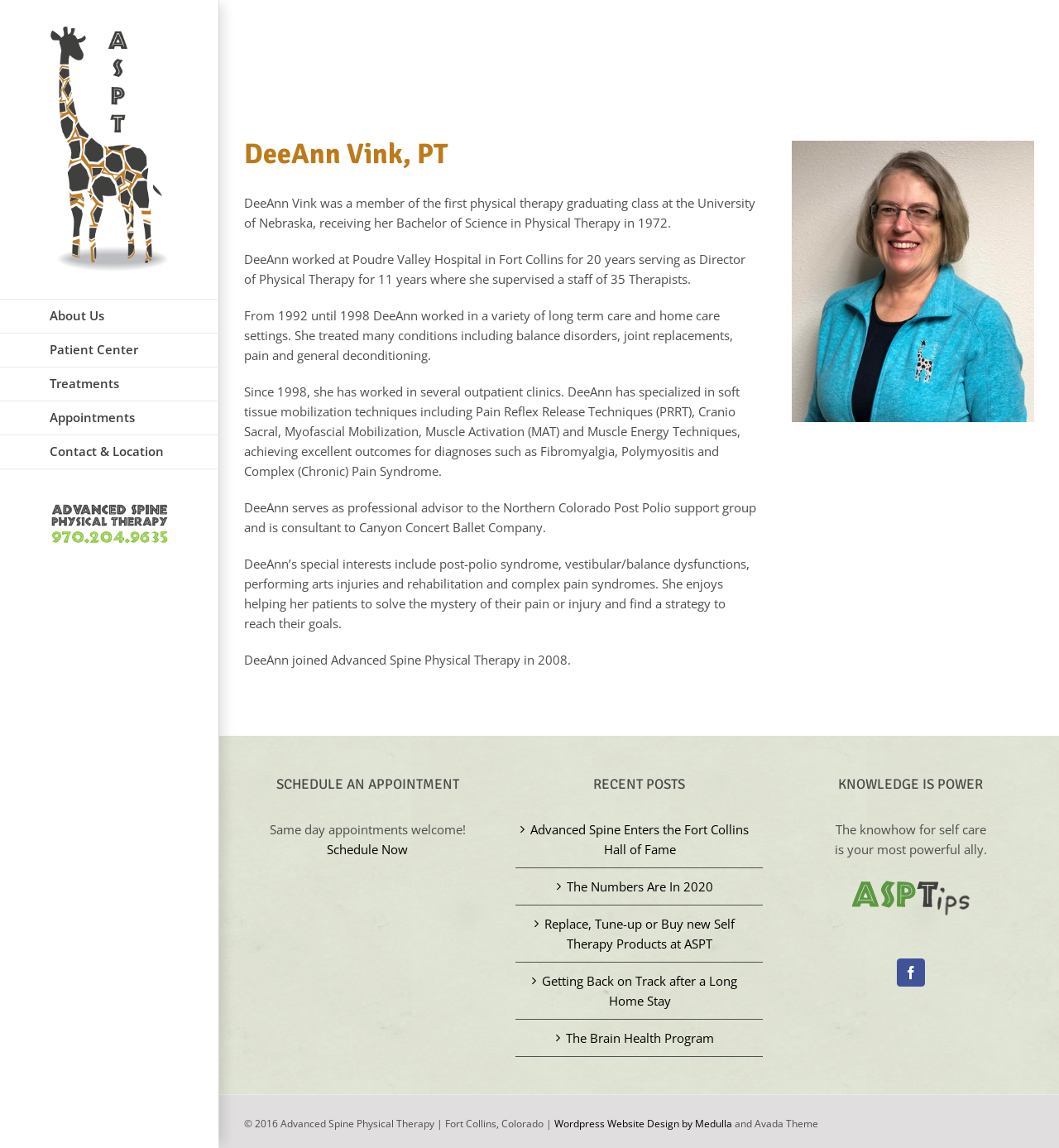Kindly provide the bounding box coordinates of the section you need to click on to fulfill the given instruction: "Click the 'Facebook' link".

[0.847, 0.835, 0.873, 0.859]